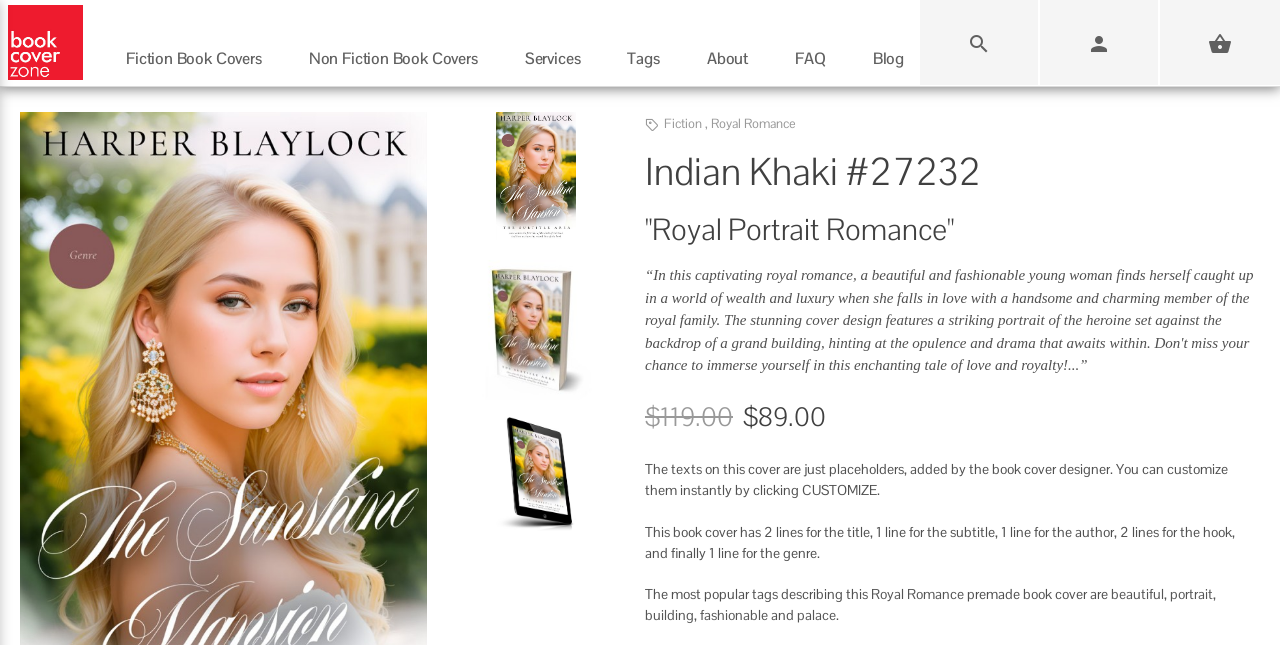Locate the bounding box coordinates of the clickable area to execute the instruction: "View Romance book covers". Provide the coordinates as four float numbers between 0 and 1, represented as [left, top, right, bottom].

[0.016, 0.363, 0.252, 0.402]